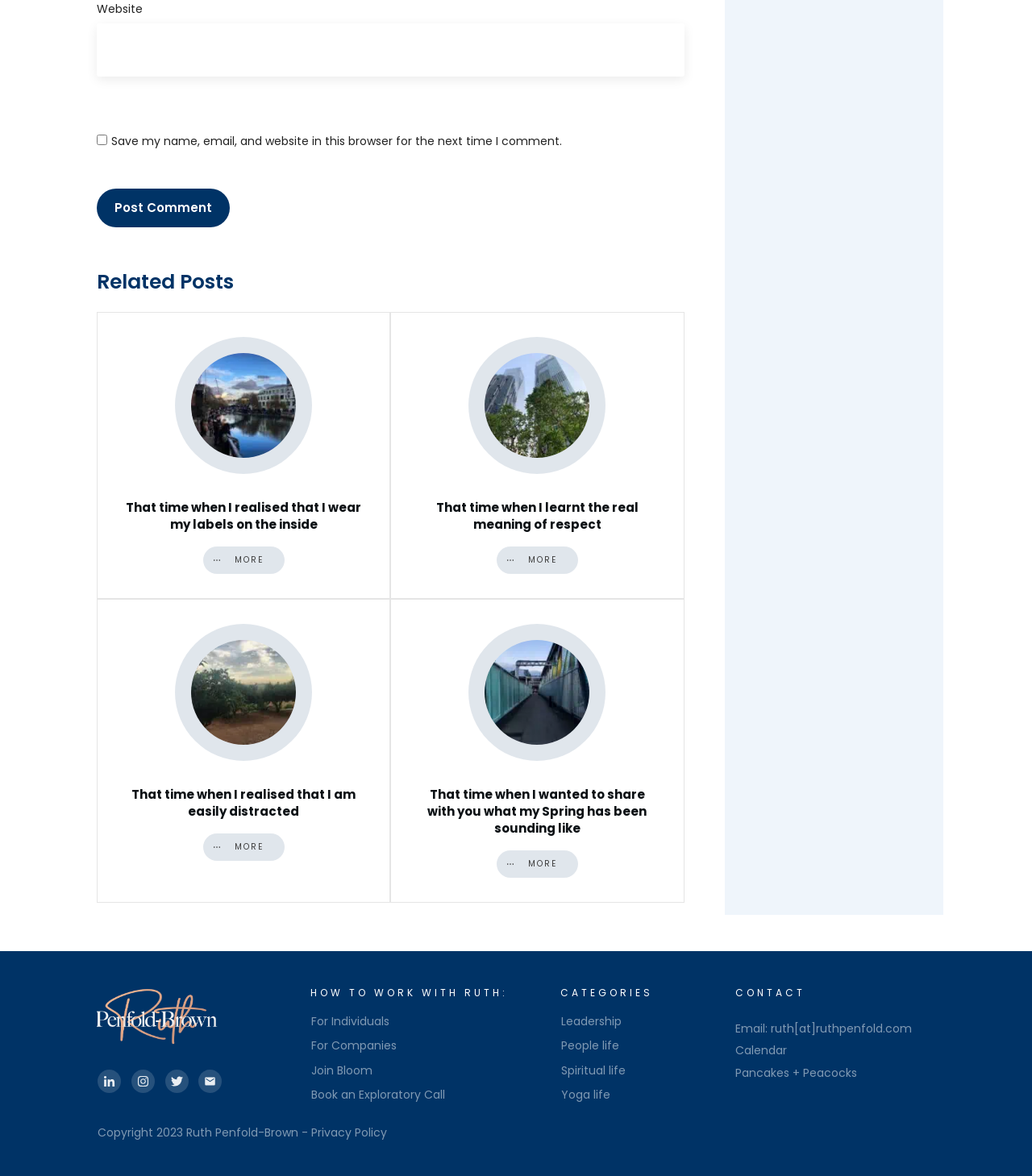Please give a concise answer to this question using a single word or phrase: 
How many categories are there?

4